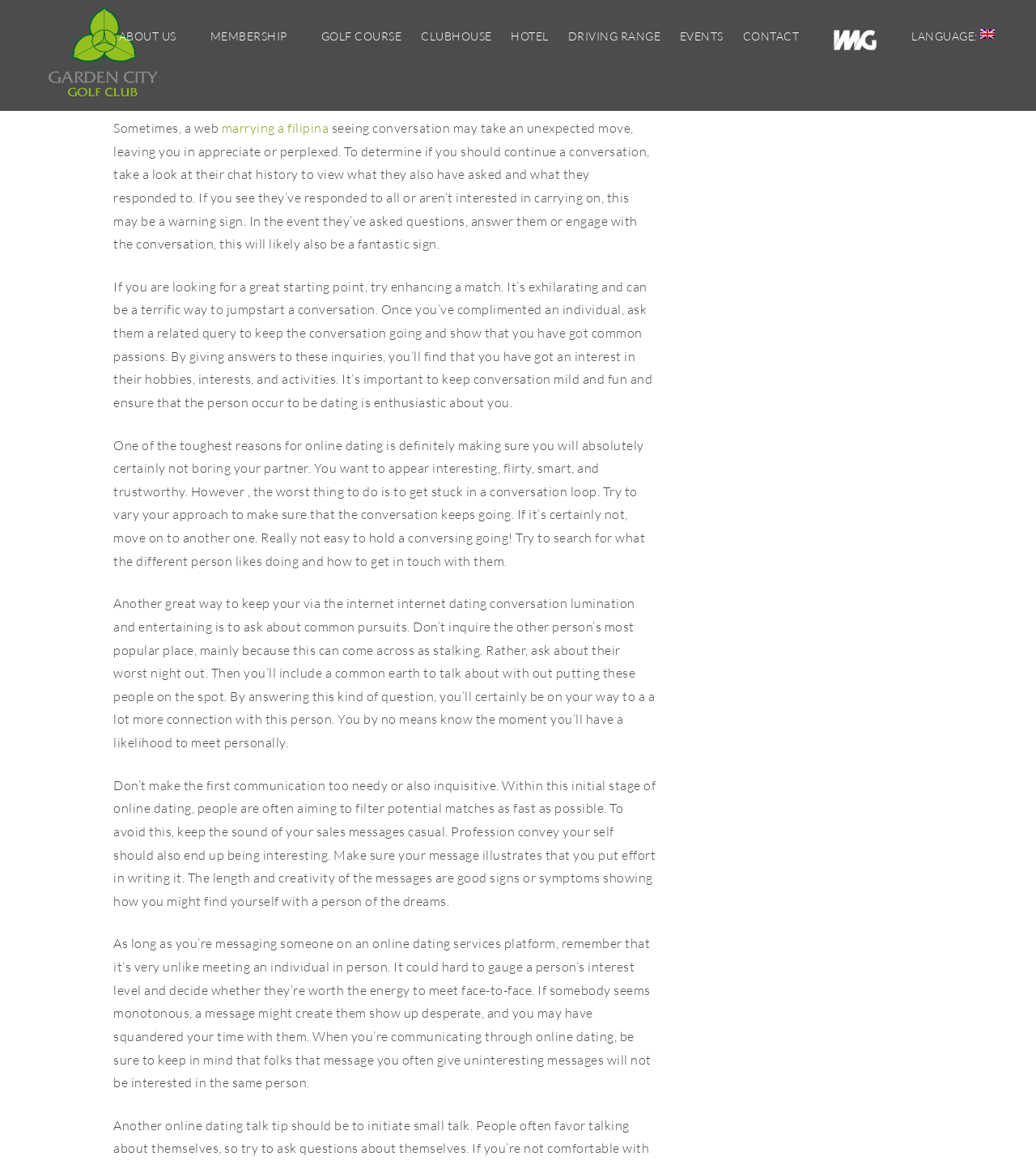Using the information in the image, could you please answer the following question in detail:
What is the topic of the conversation in the webpage?

I determined the topic of the conversation by reading the static text elements on the webpage, which discuss tips and strategies for online dating conversations.